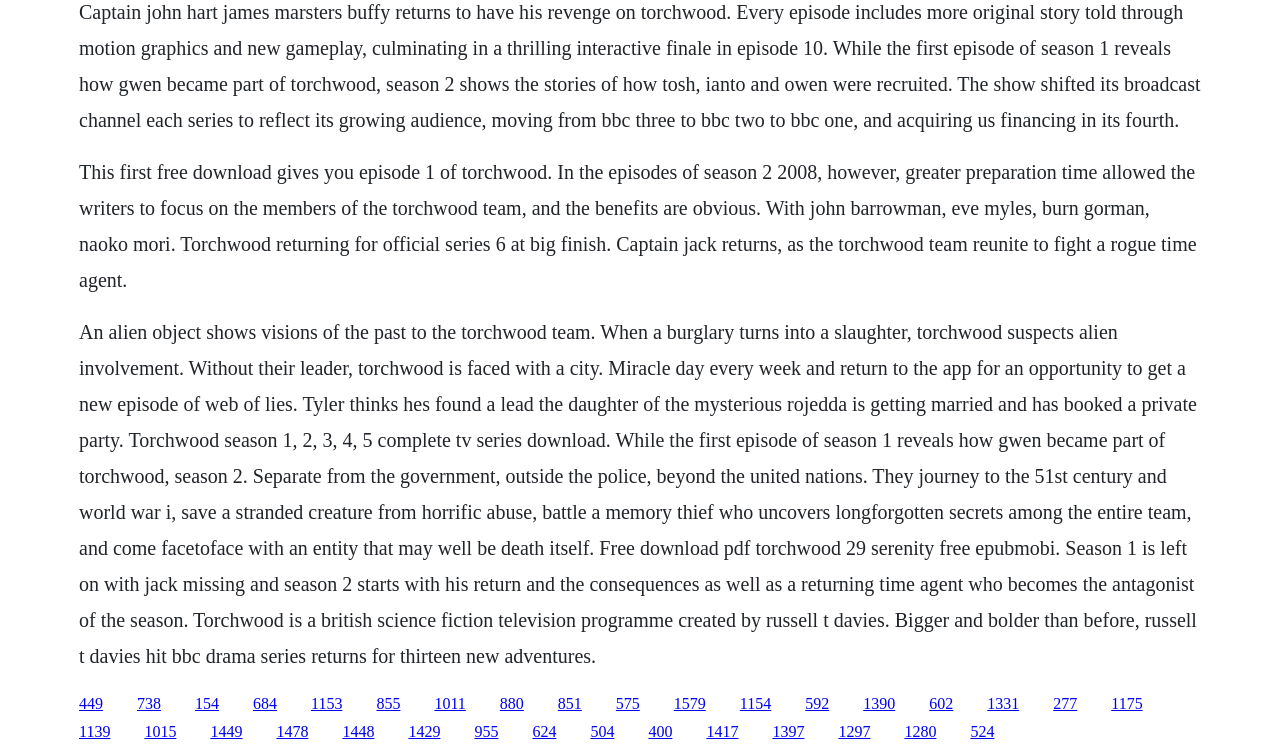What is the name of the TV series described on this webpage?
Please give a detailed and elaborate answer to the question based on the image.

Based on the text content of the webpage, specifically the StaticText elements, it is clear that the webpage is describing a TV series called Torchwood, which is a British science fiction television programme created by Russell T Davies.